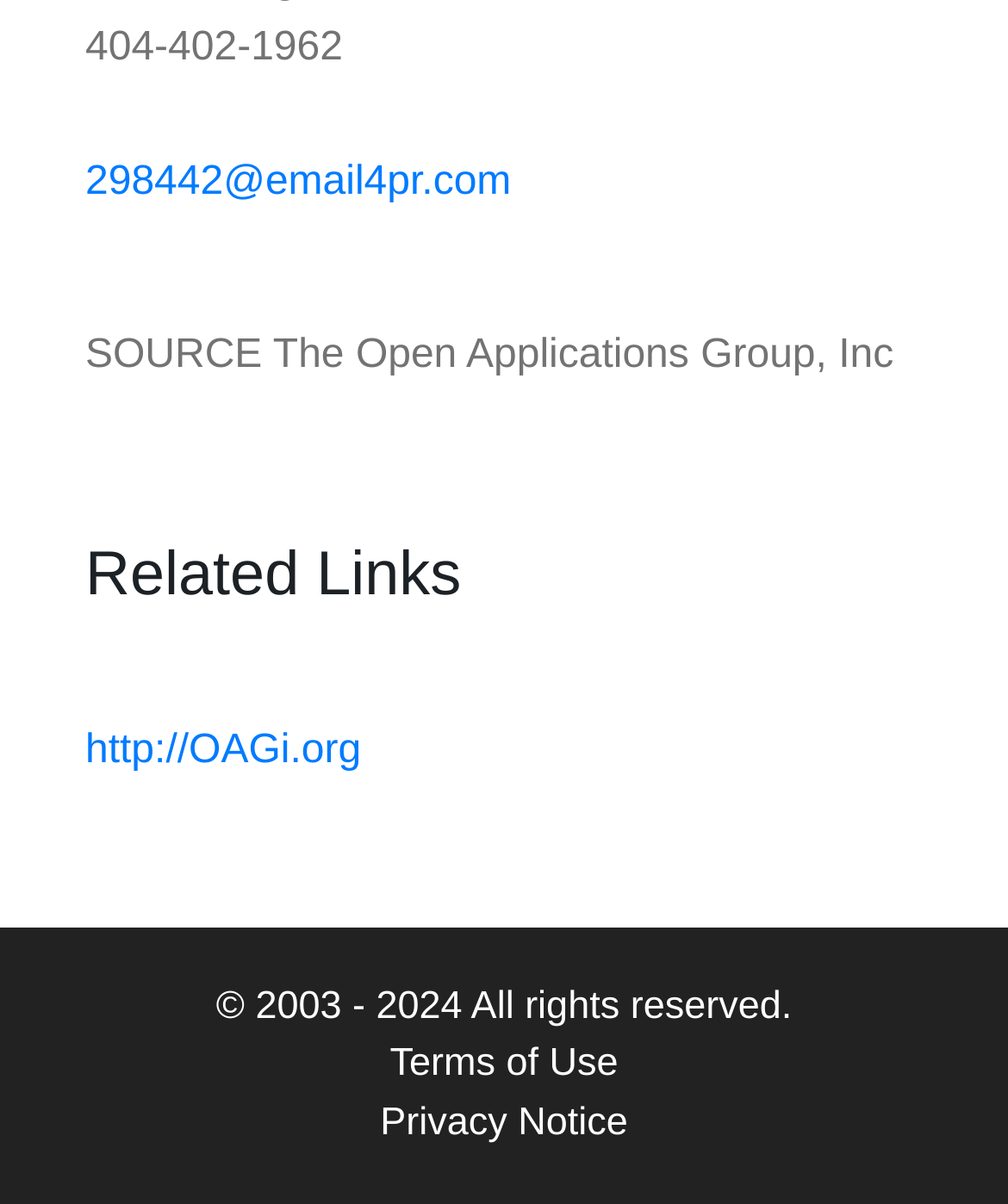Provide the bounding box coordinates of the UI element that matches the description: "Privacy Notice".

[0.377, 0.914, 0.623, 0.951]